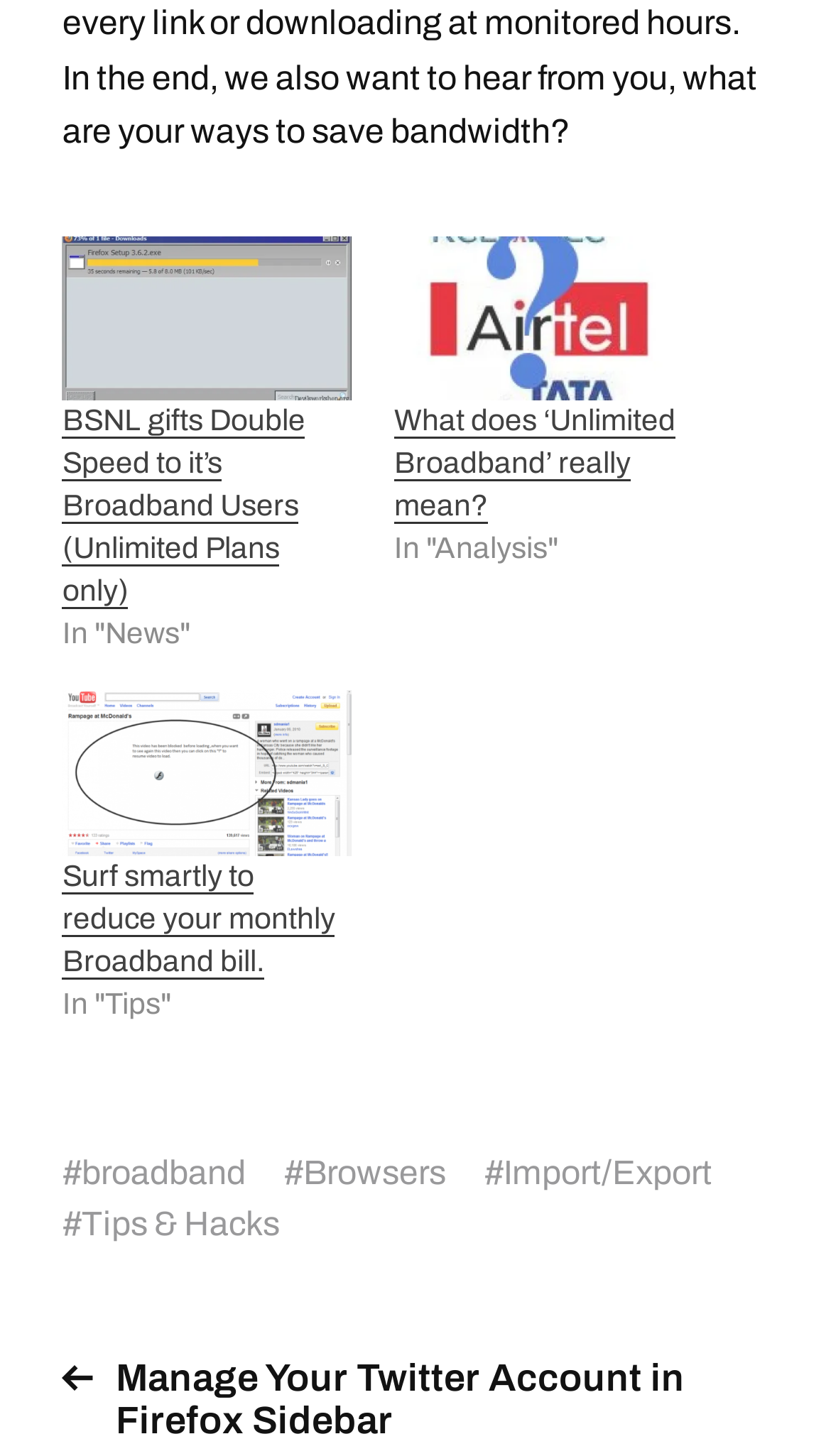Identify the bounding box coordinates of the section to be clicked to complete the task described by the following instruction: "Get tips on how to reduce your monthly Broadband bill". The coordinates should be four float numbers between 0 and 1, formatted as [left, top, right, bottom].

[0.075, 0.588, 0.423, 0.676]